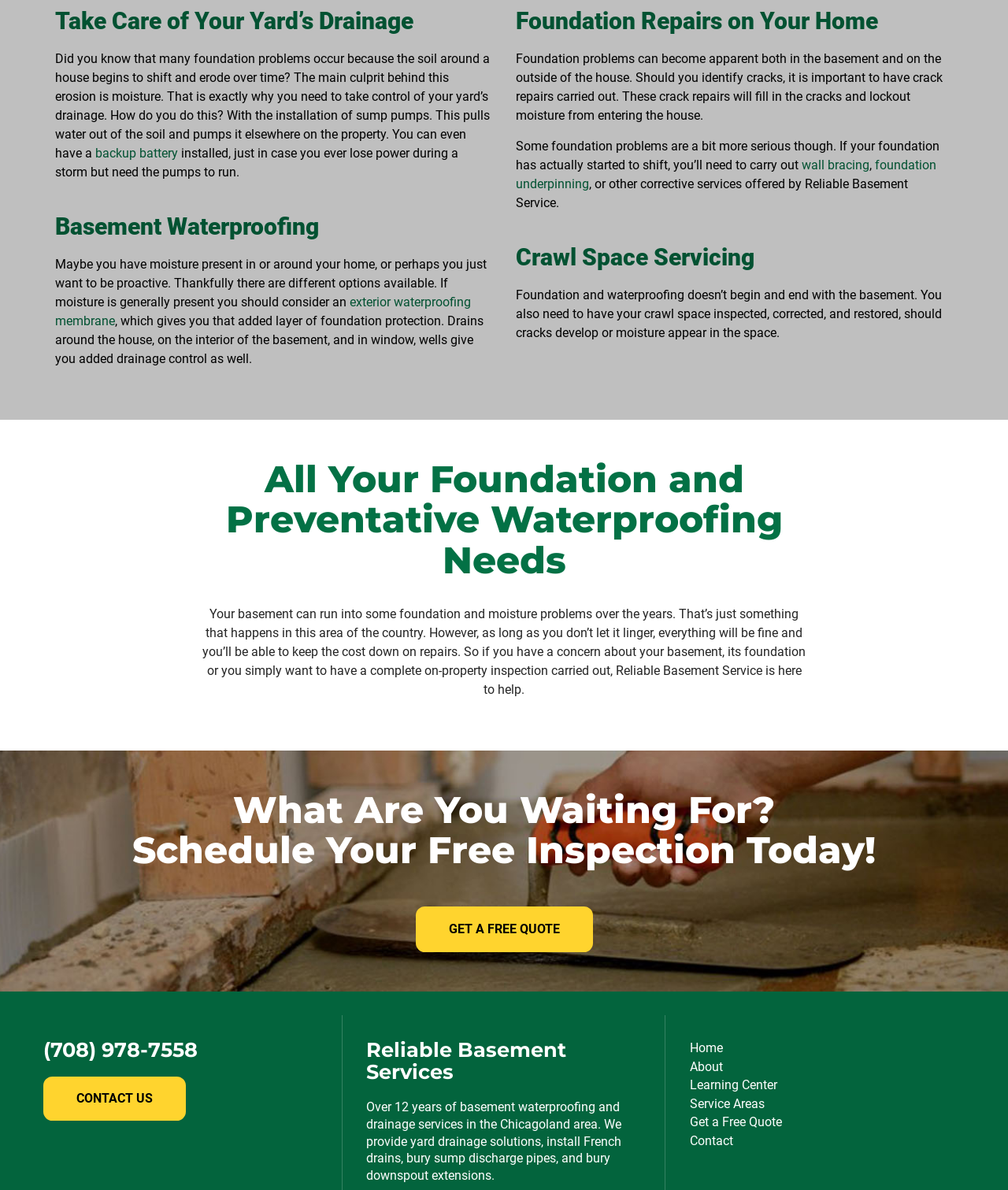Locate the bounding box coordinates of the element I should click to achieve the following instruction: "Read the article about JIRA OnDemand".

None